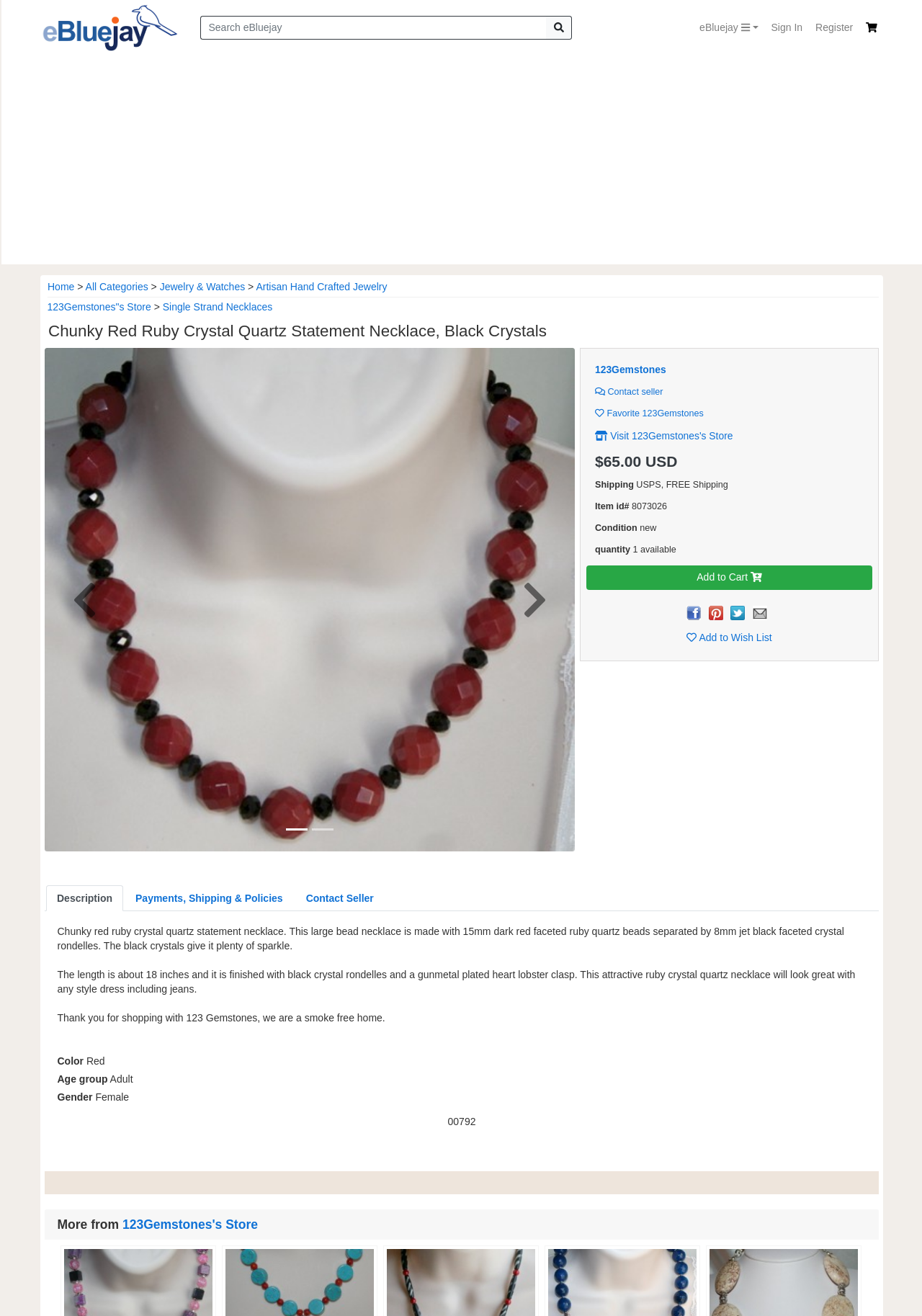What is the price of the Chunky Red Ruby Crystal Quartz Statement Necklace?
Provide an in-depth answer to the question, covering all aspects.

The price of the Chunky Red Ruby Crystal Quartz Statement Necklace is mentioned in the heading '$65.00 USD' which is located at the bottom of the product image.